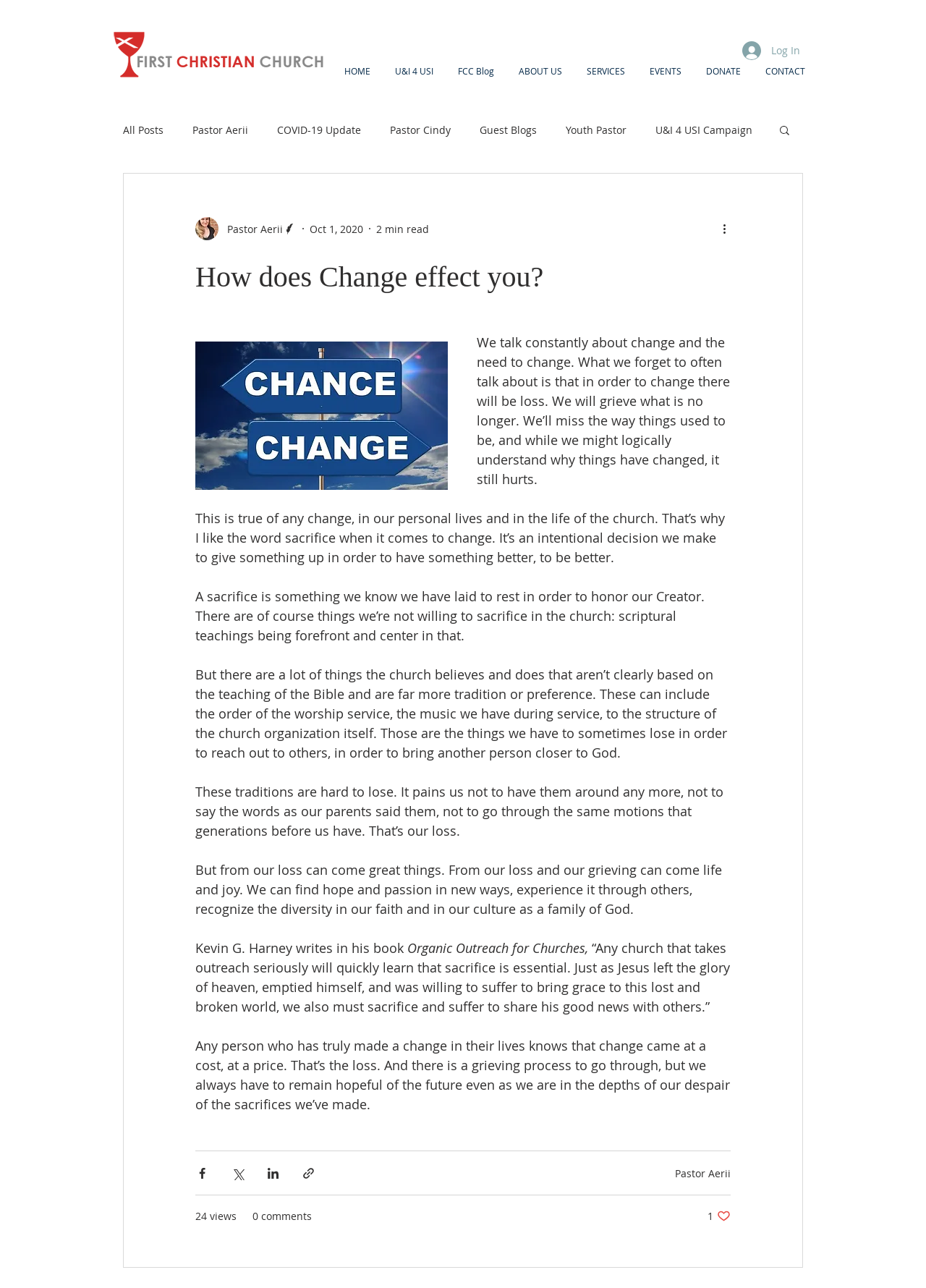Determine the bounding box coordinates of the region that needs to be clicked to achieve the task: "View all posts".

[0.133, 0.095, 0.177, 0.106]